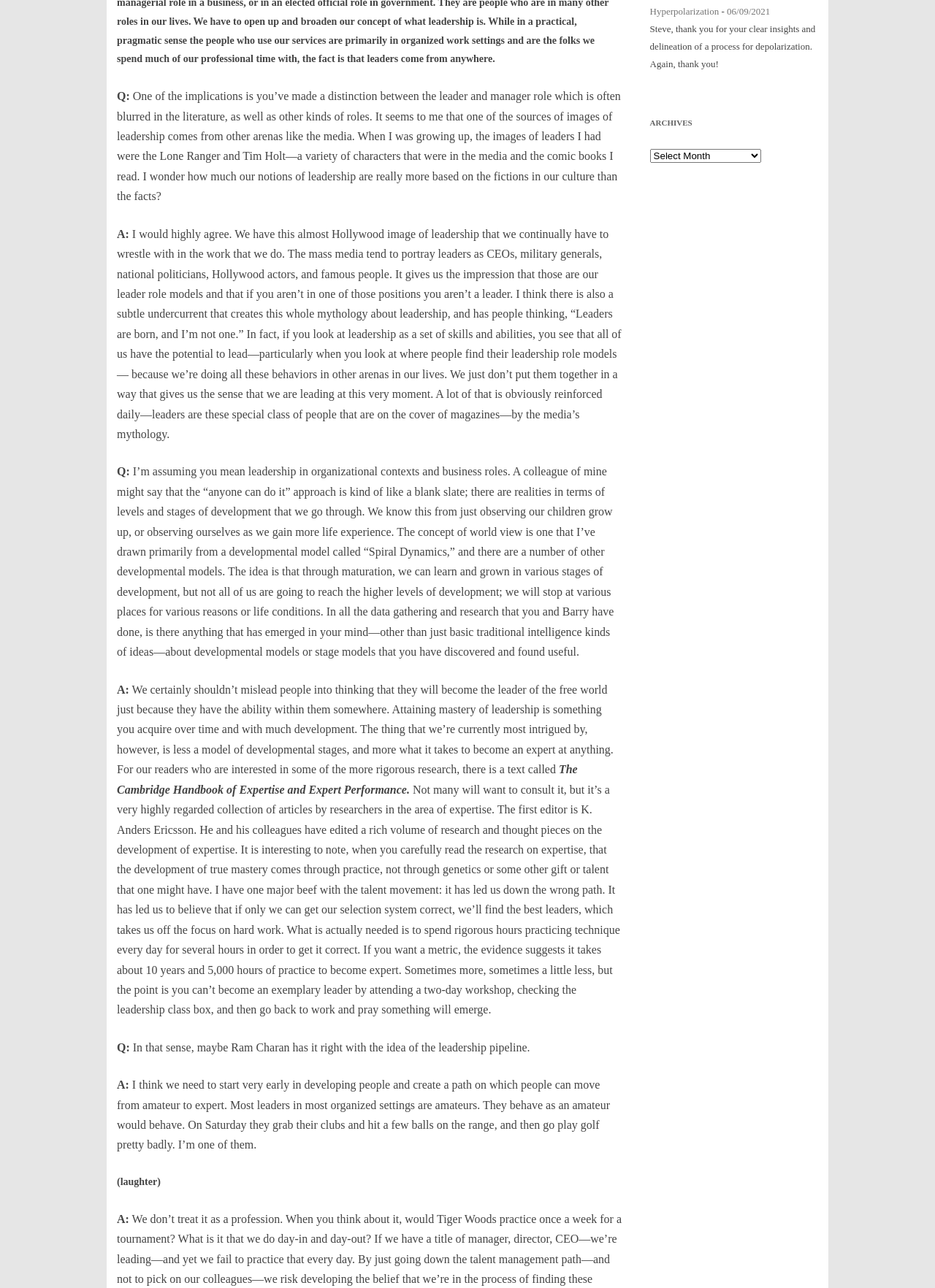Respond to the following question with a brief word or phrase:
What is the name of the book mentioned in the text?

The Cambridge Handbook of Expertise and Expert Performance